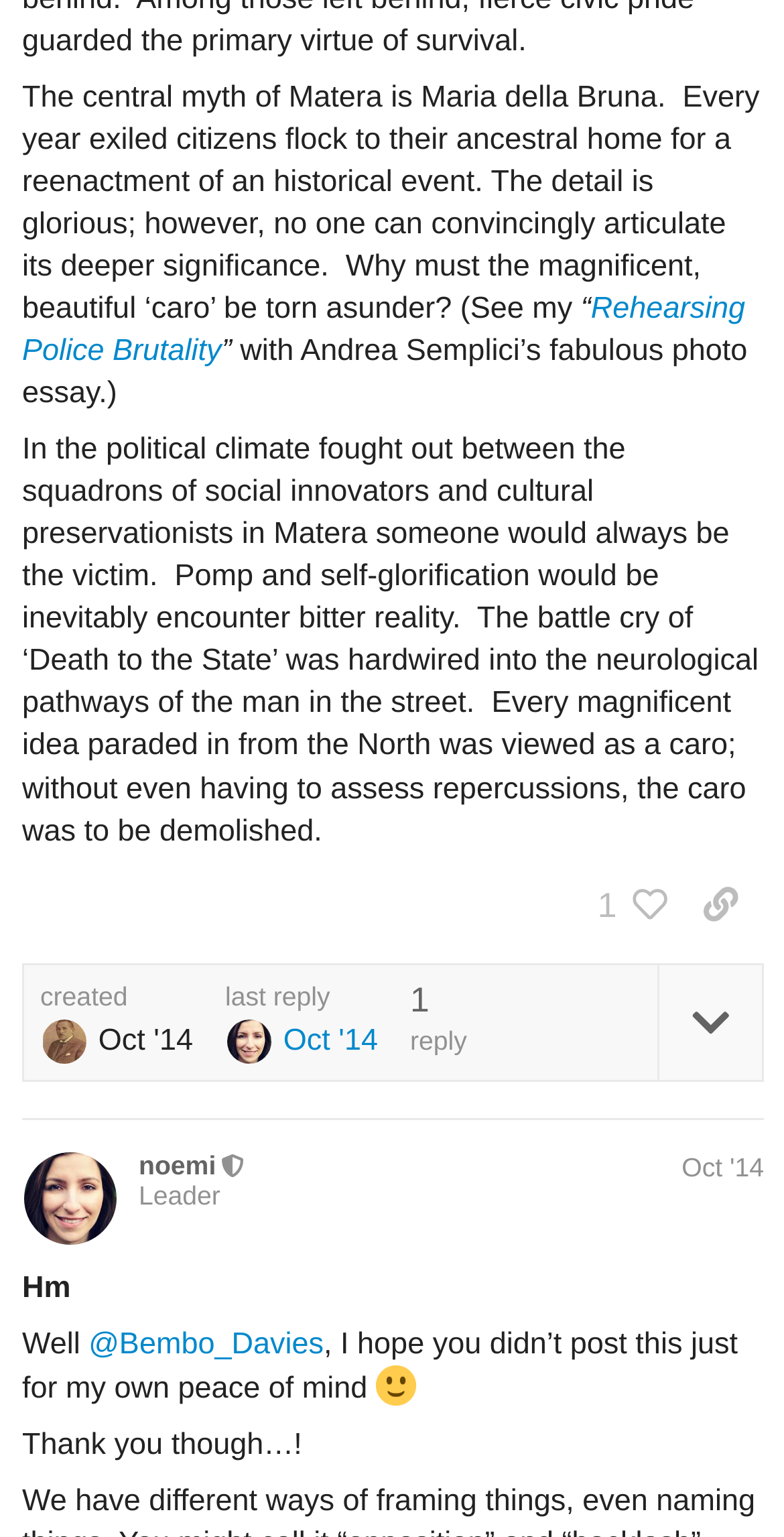Based on the element description: "title="expand topic details"", identify the UI element and provide its bounding box coordinates. Use four float numbers between 0 and 1, [left, top, right, bottom].

[0.838, 0.628, 0.972, 0.702]